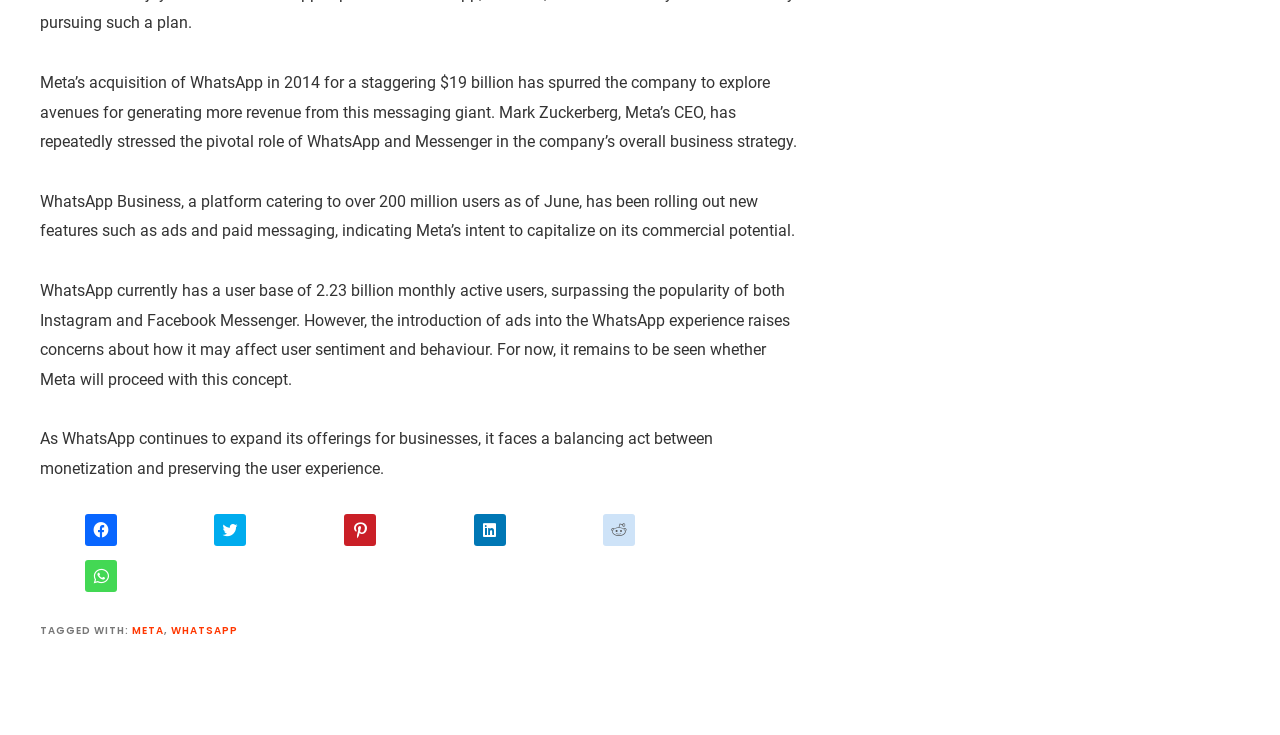How many monthly active users does WhatsApp have?
Using the image, provide a concise answer in one word or a short phrase.

2.23 billion